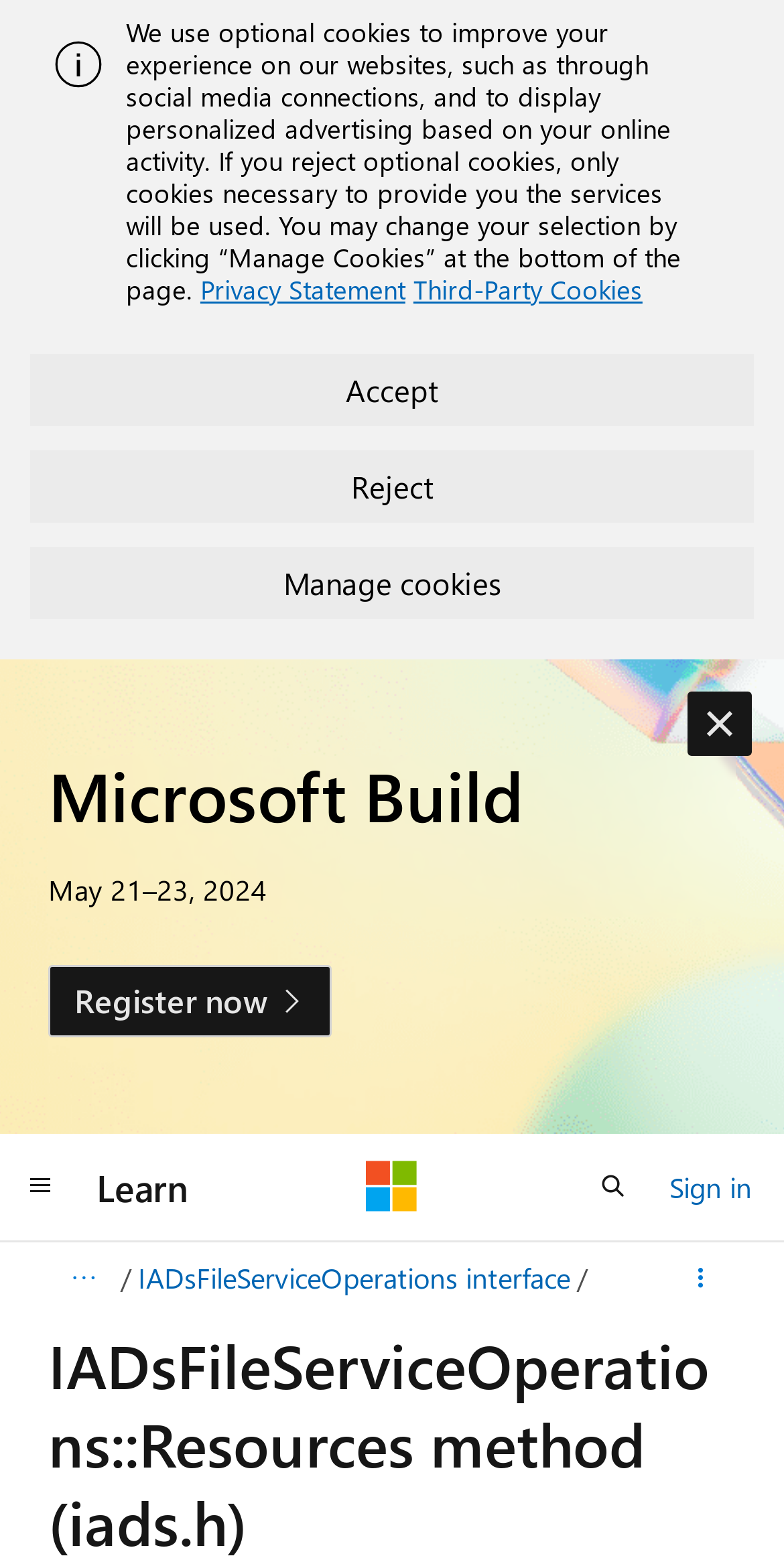Determine the main headline from the webpage and extract its text.

IADsFileServiceOperations::Resources method (iads.h)